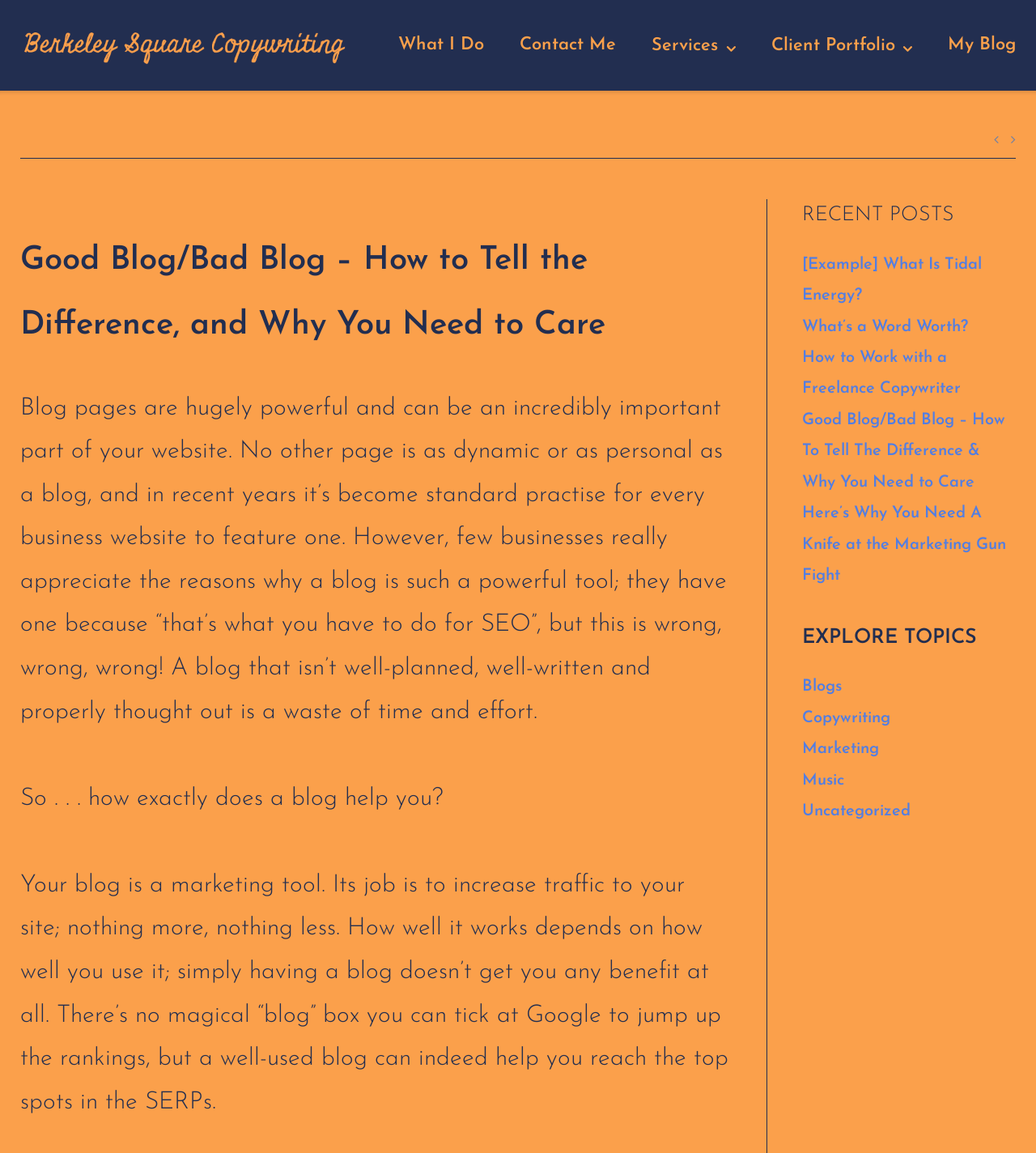Please indicate the bounding box coordinates of the element's region to be clicked to achieve the instruction: "Go to the What I Do page". Provide the coordinates as four float numbers between 0 and 1, i.e., [left, top, right, bottom].

[0.385, 0.0, 0.467, 0.079]